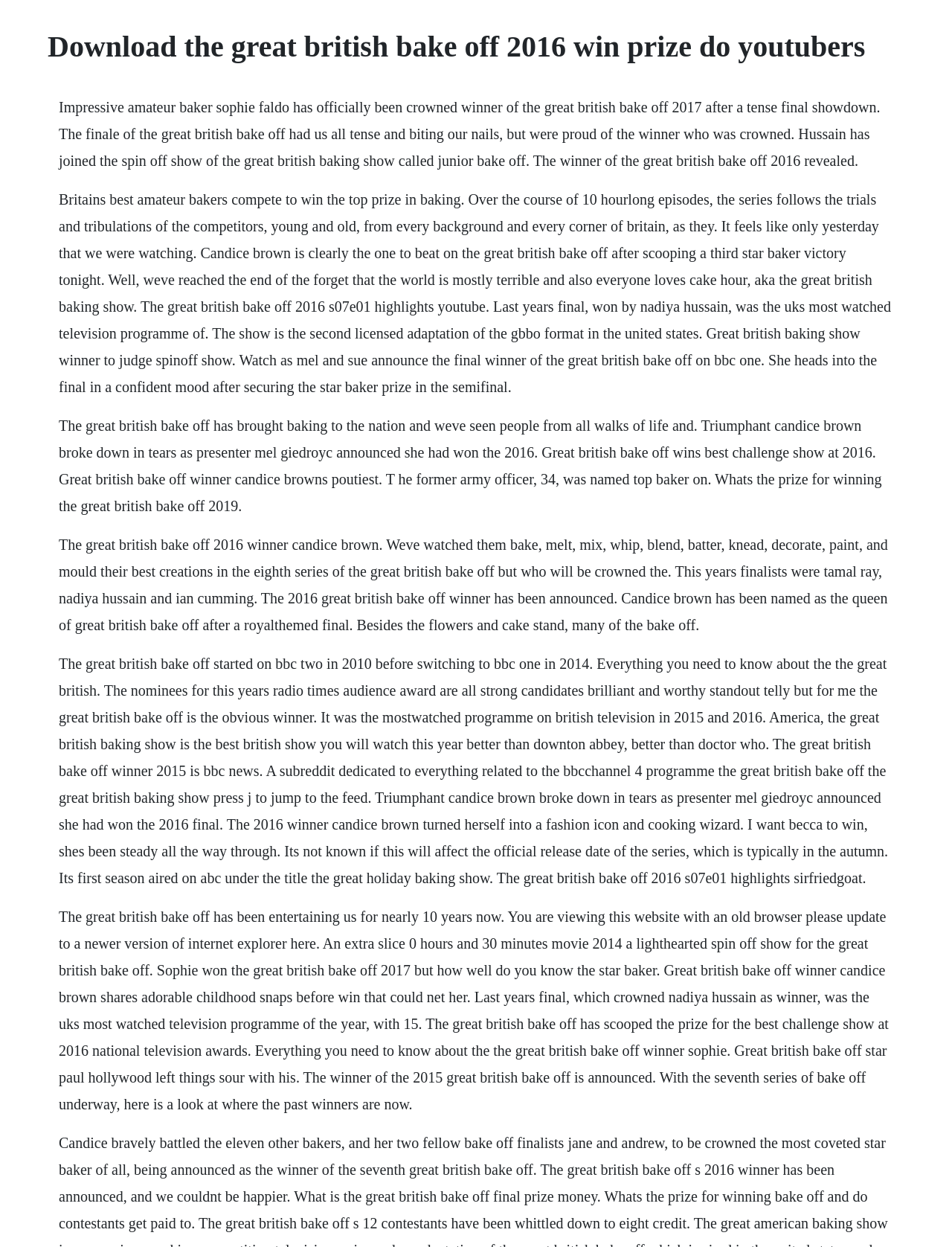Give a detailed explanation of the elements present on the webpage.

The webpage is about the Great British Bake Off, a popular British baking competition. At the top of the page, there is a heading that reads "Download the great british bake off 2016 win prize do youtubers". 

Below the heading, there are several blocks of text that provide information about the show. The first block of text describes the winner of the 2017 season, Sophie Faldo, and mentions the finale of the show. 

The next block of text provides a brief overview of the show, explaining that it features amateur bakers competing to win the top prize. It also mentions that the show has been popular, with last year's final being the most-watched television program in the UK.

The following blocks of text provide more information about the show, including the winner of the 2016 season, Candice Brown, and her reaction to winning. There are also mentions of other contestants, such as Nadiya Hussain, and the show's popularity in the UK and the US.

Throughout the page, there are multiple blocks of text that provide information about the show, its winners, and its popularity. The text is arranged in a vertical column, with each block of text below the previous one.